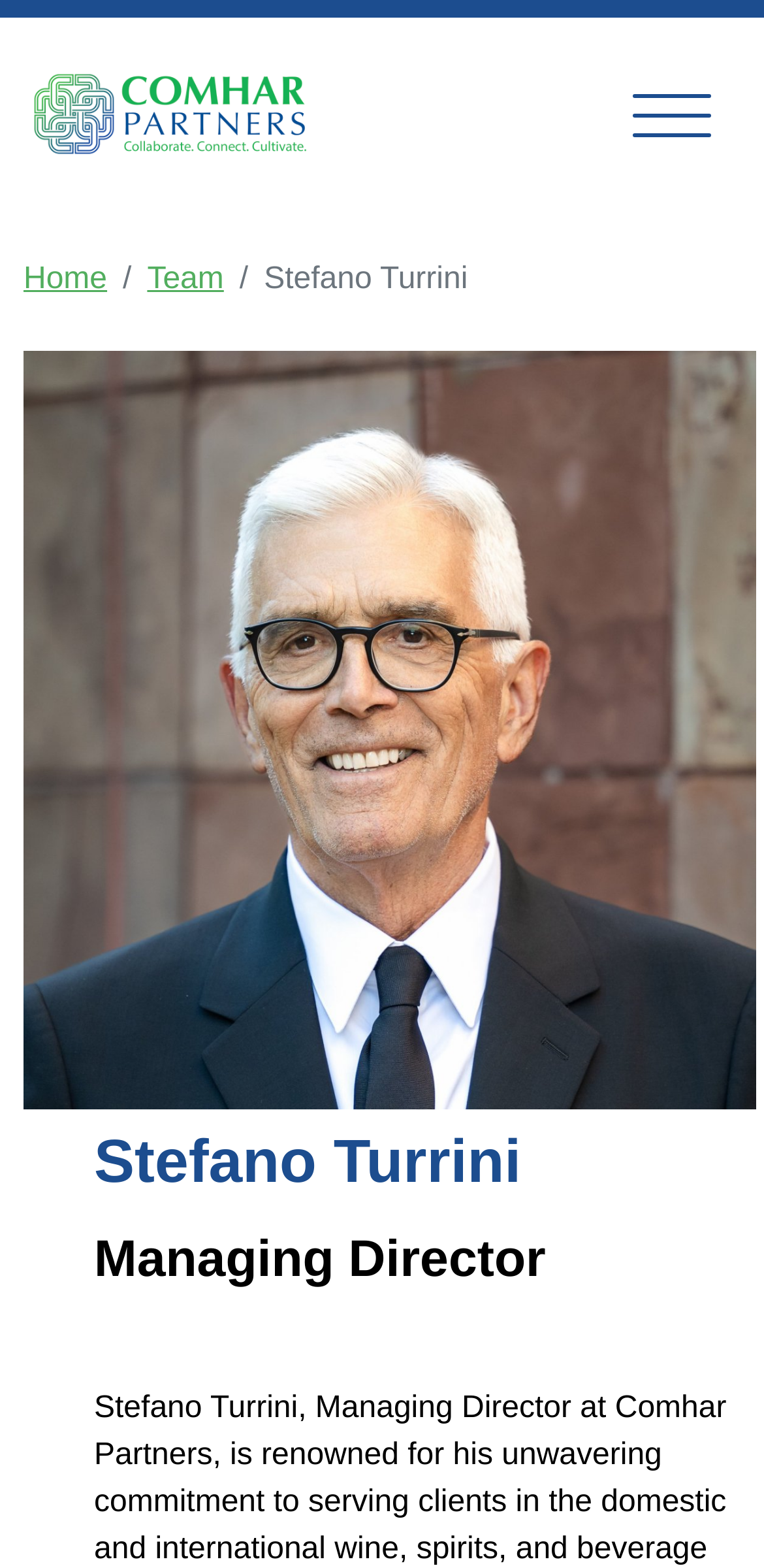What is the text on the toggle navigation button?
Examine the image closely and answer the question with as much detail as possible.

I found the answer by looking at the generic element with the role 'primary_menu'. The text associated with this element is 'Toggle navigation'.